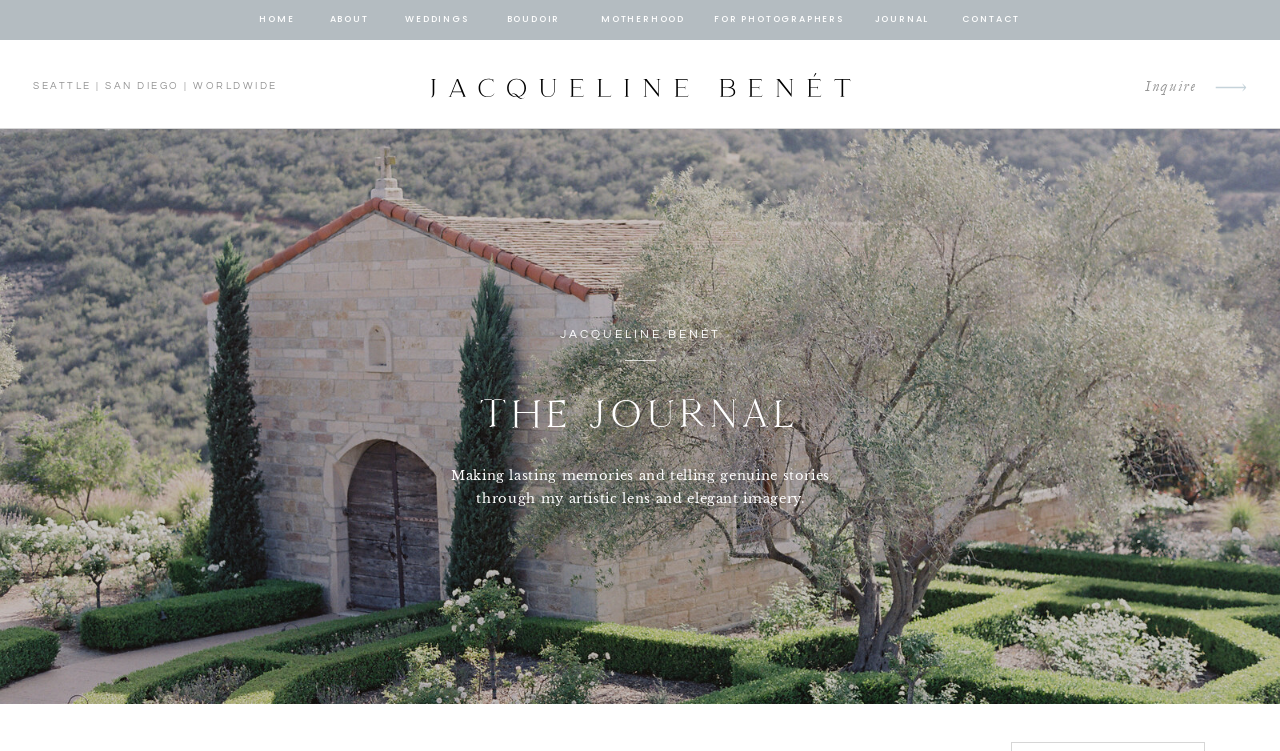Write an elaborate caption that captures the essence of the webpage.

This webpage appears to be a photography website, specifically showcasing the work of Jacqueline Benét. At the top of the page, there is a navigation menu with seven links: "HOME", "ABOUT", "WEDDINGS", "BOUDOIR", "MOTHERHOOD", "FOR PHOTOGRAPHERS", and "JOURNAL". These links are positioned horizontally, with "HOME" on the left and "JOURNAL" on the right.

Below the navigation menu, there is a section with three links: "SEATTLE", "SAN DIEGO", and "WORLDWIDE", separated by vertical lines. This section is likely indicating the photographer's locations or areas of operation.

In the center of the page, there is a large heading that reads "THE JOURNAL". Below this heading, there is a paragraph of text that describes the photographer's approach to capturing memories and telling stories through their work.

At the bottom of the page, there is a call-to-action link that reads "Inquire" with an arrow icon next to it. This link is positioned near the bottom right corner of the page.

The overall layout of the page is clean and organized, with a focus on showcasing the photographer's work and providing easy navigation to different sections of the website.